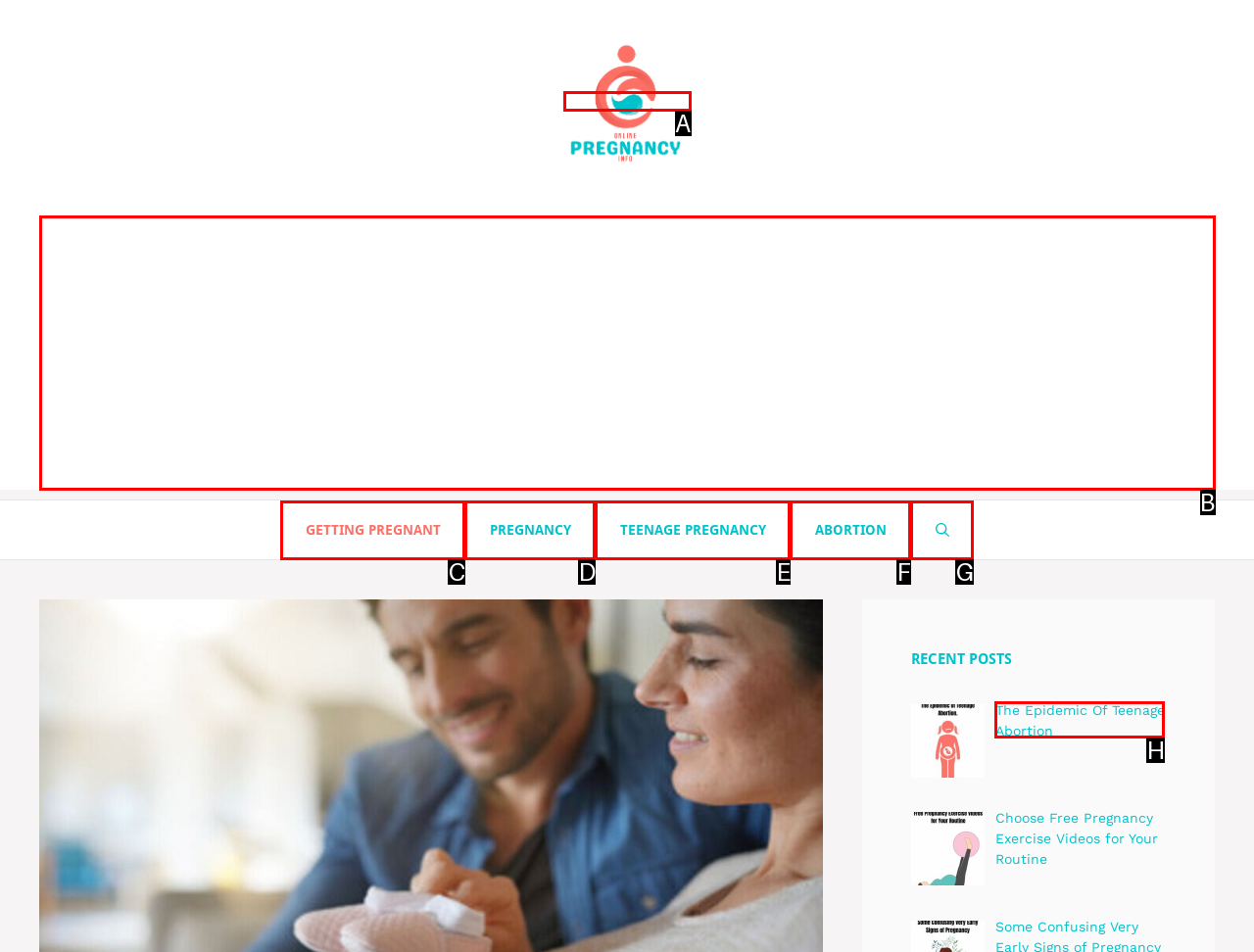Determine which option matches the description: The Epidemic Of Teenage Abortion. Answer using the letter of the option.

H